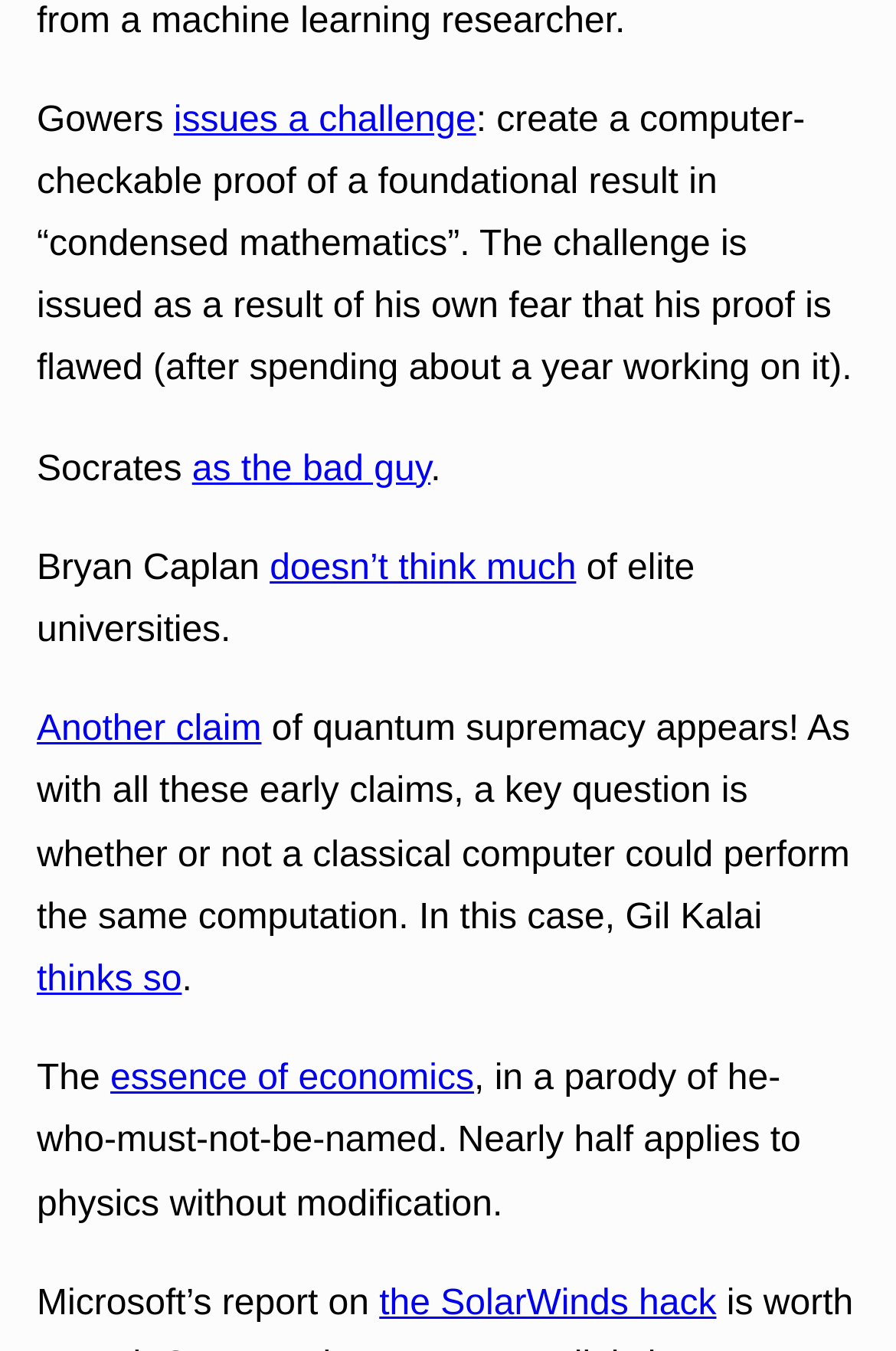Determine the bounding box for the described HTML element: "doesn’t think much". Ensure the coordinates are four float numbers between 0 and 1 in the format [left, top, right, bottom].

[0.301, 0.406, 0.643, 0.435]